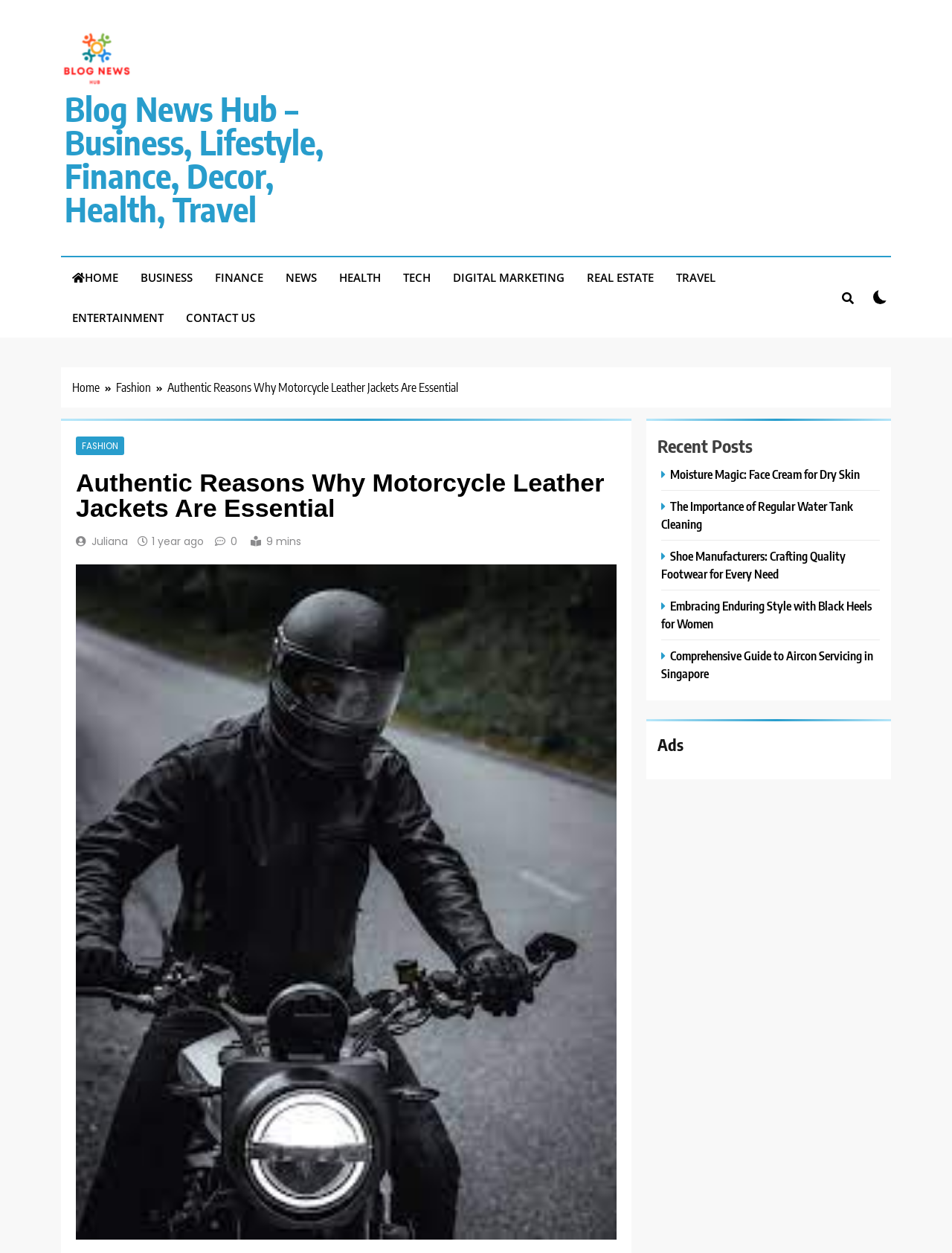Determine the bounding box coordinates of the clickable region to execute the instruction: "contact us". The coordinates should be four float numbers between 0 and 1, denoted as [left, top, right, bottom].

[0.184, 0.237, 0.28, 0.269]